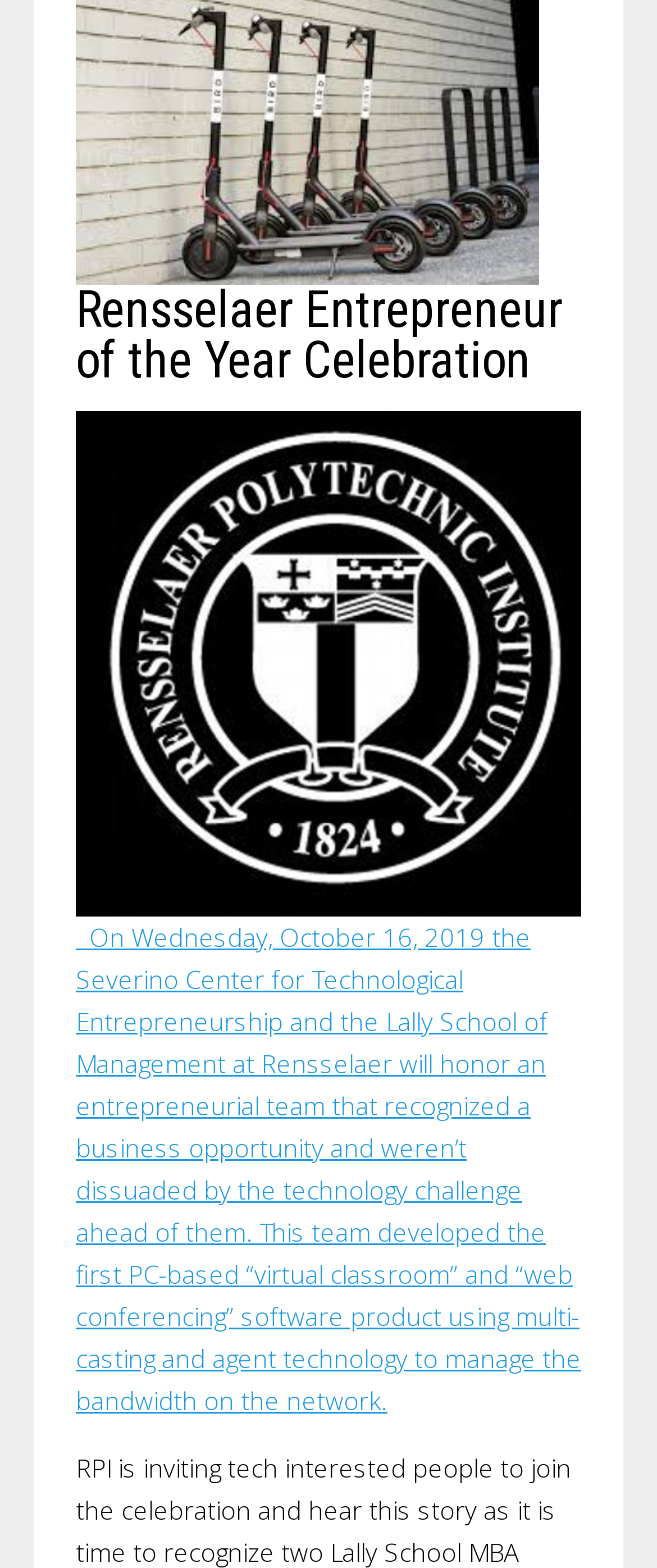Identify the bounding box coordinates for the UI element described as: "Contact".

[0.09, 0.017, 0.91, 0.063]